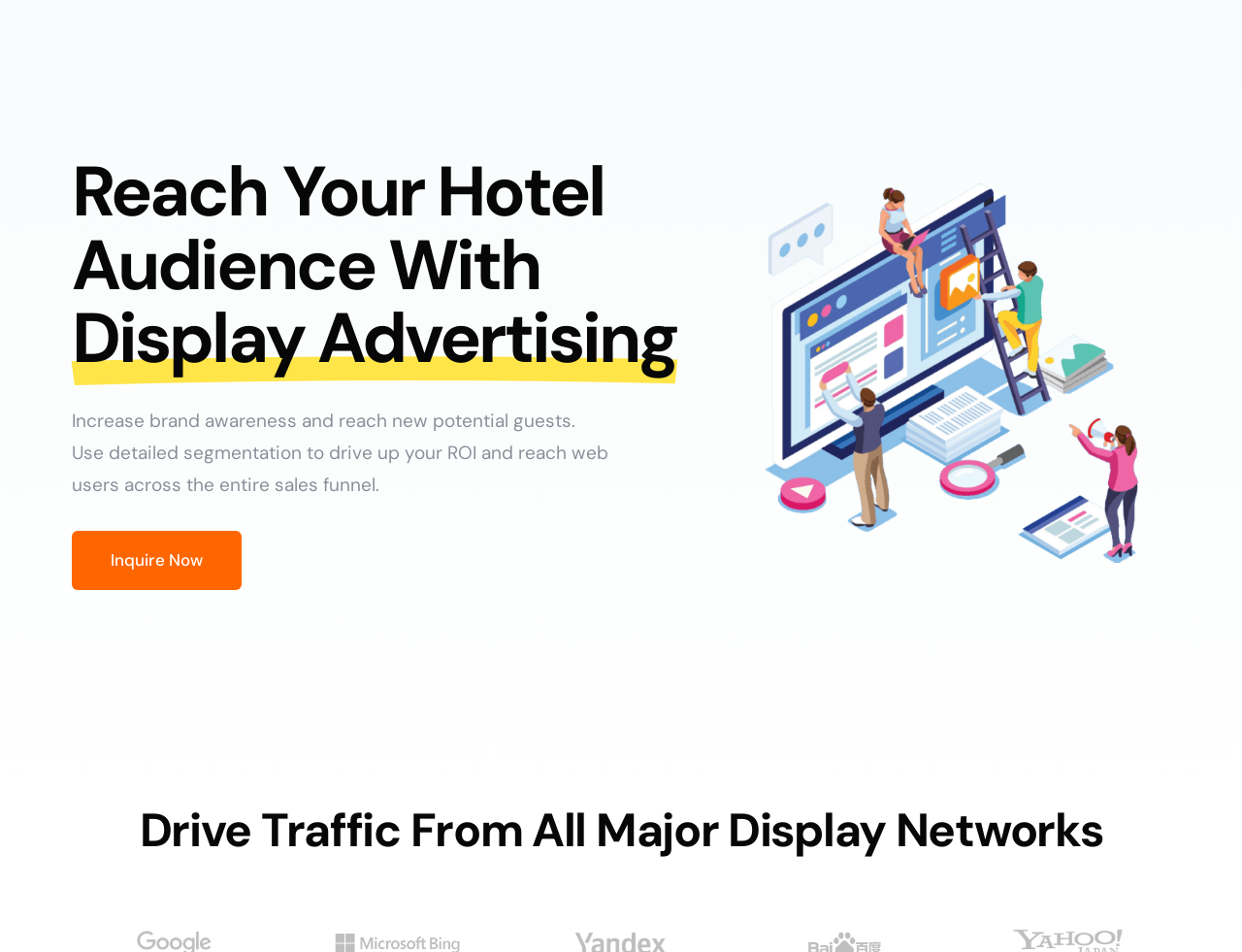Please identify the bounding box coordinates of the element that needs to be clicked to perform the following instruction: "Visit Annie Duke's homepage".

None